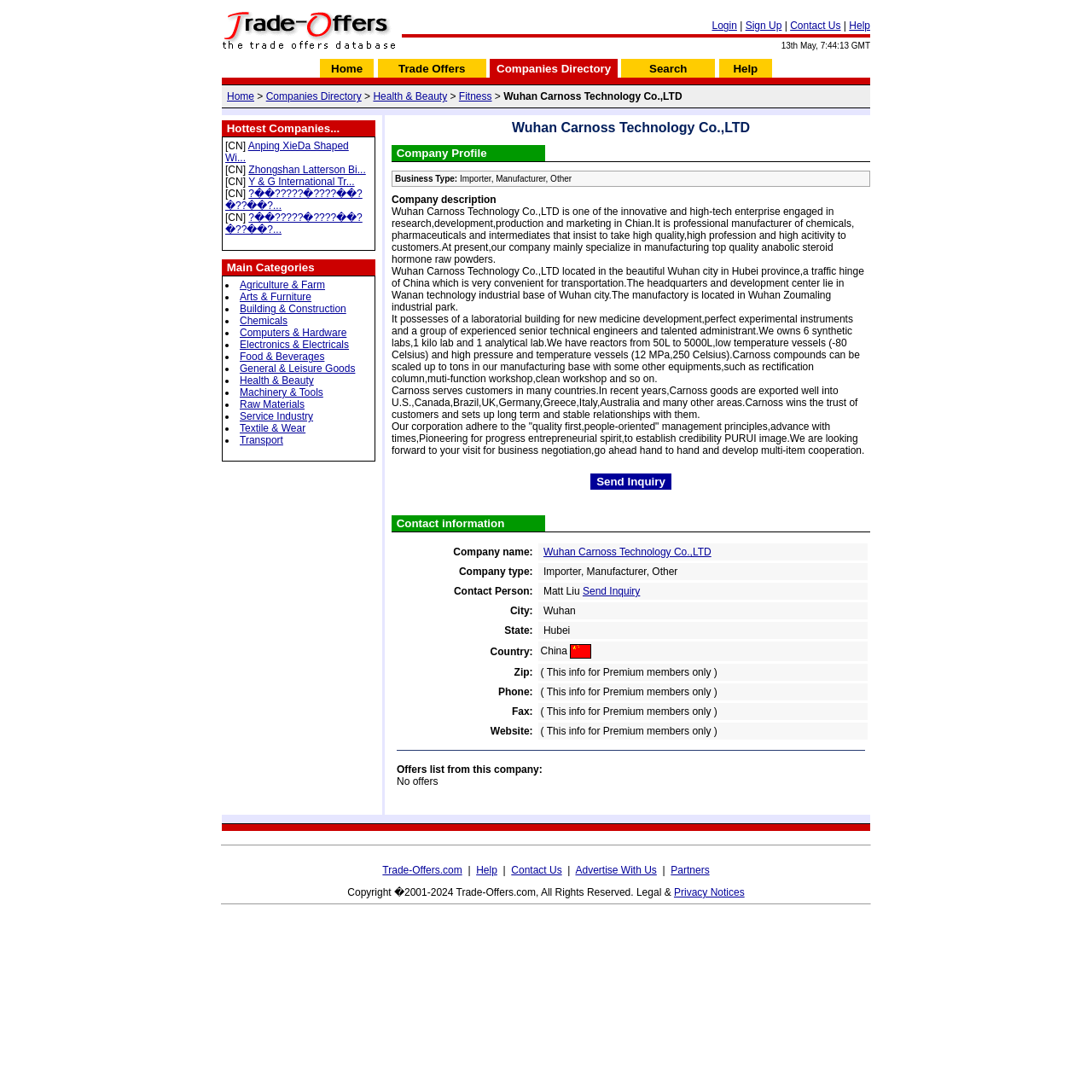What is the breadcrumb trail?
Please use the image to provide an in-depth answer to the question.

The breadcrumb trail can be found in the middle section of the webpage, and it shows the navigation path from 'Home' to the current page, which is 'Wuhan Carnoss Technology Co.,LTD'.